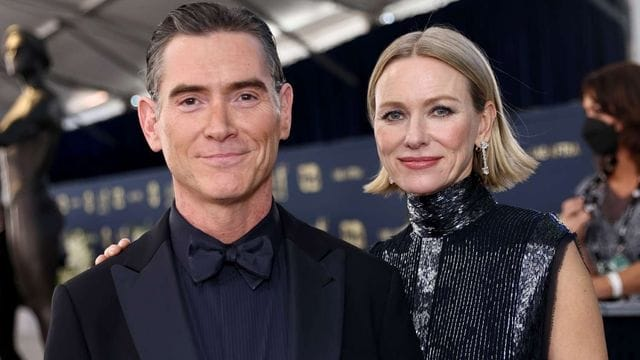Could you please study the image and provide a detailed answer to the question:
What type of event is likely taking place?

The background of the image shows a blurred audience and a decorative venue, which hints at a formal and glamorous occasion. The caption also mentions the sense of celebration and joy on the faces of the two individuals, suggesting that they are attending a notable event, likely a prestigious award ceremony.